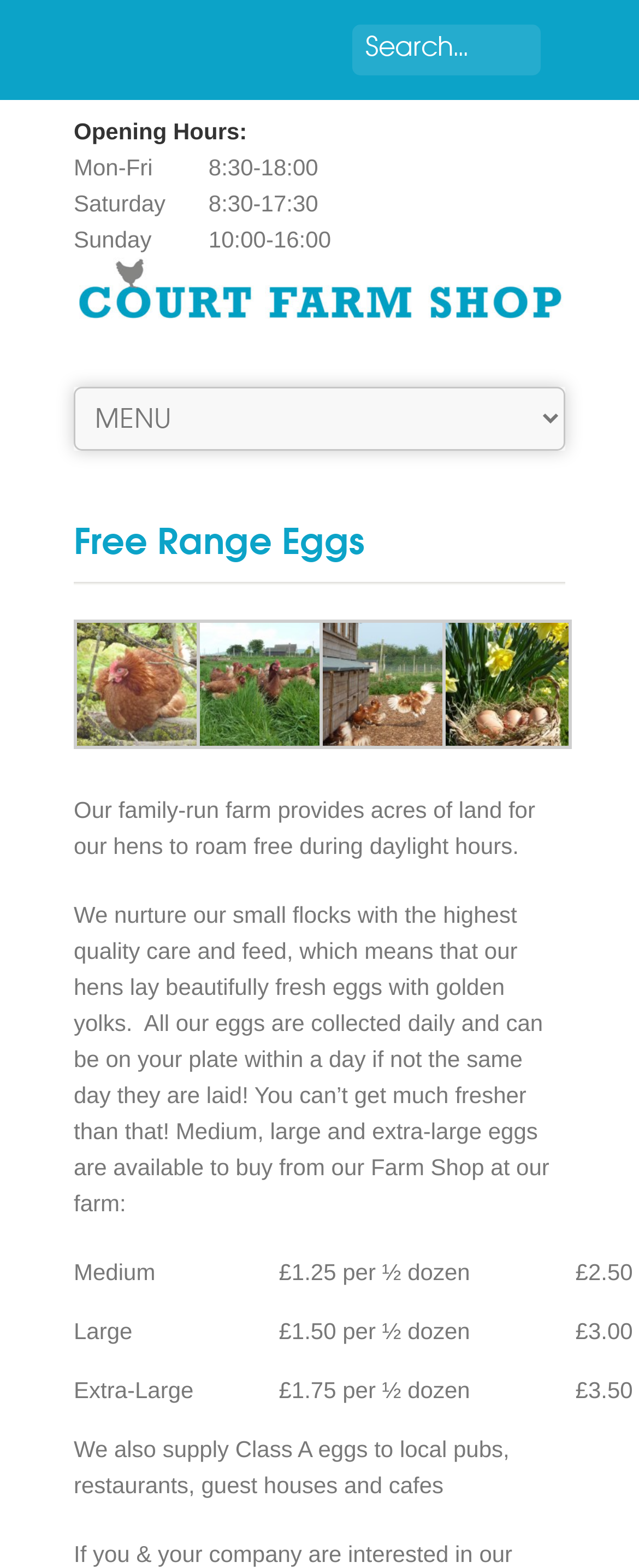Use one word or a short phrase to answer the question provided: 
What is the price of extra-large eggs?

£1.75 per ½ dozen